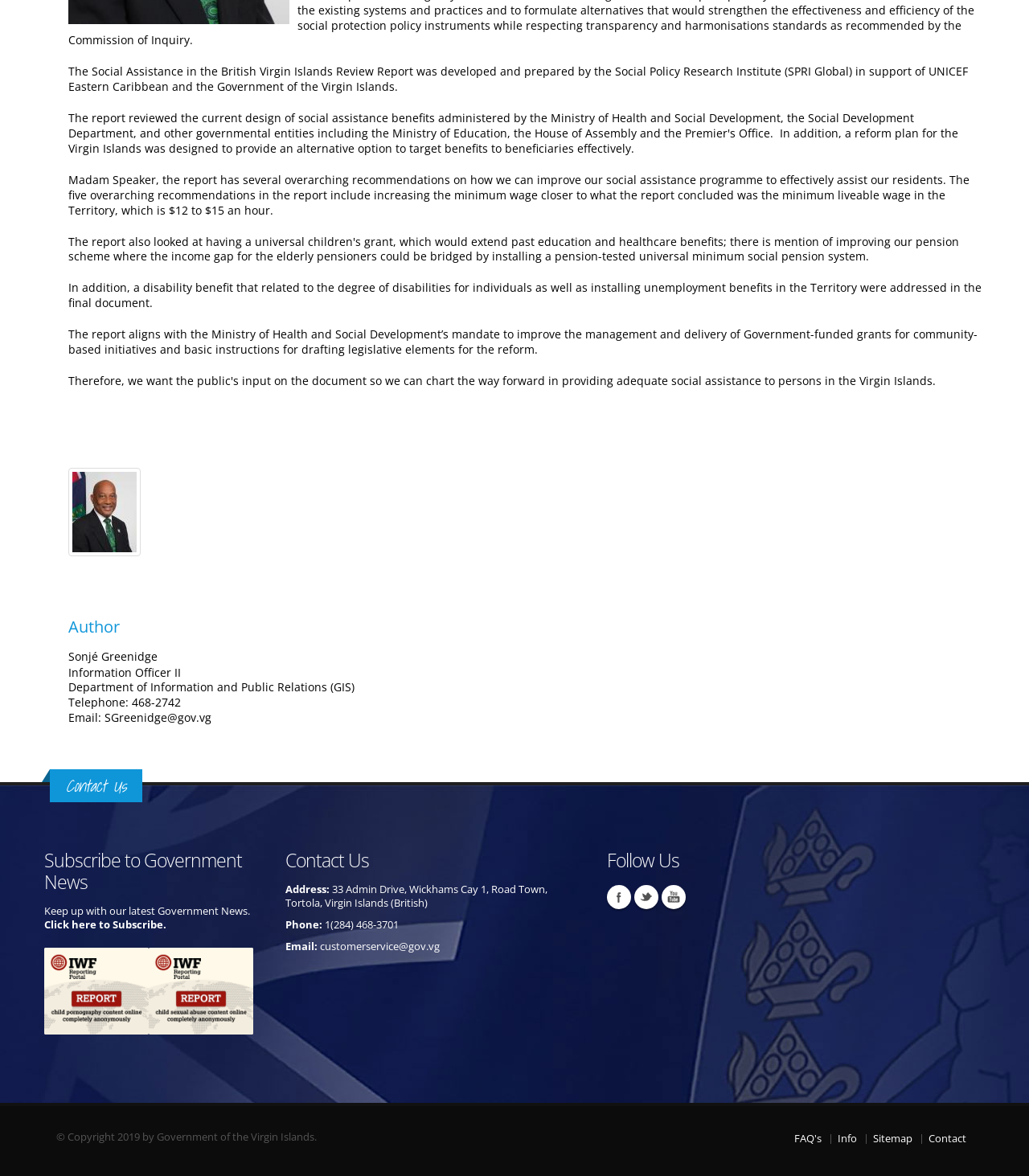Respond to the question below with a single word or phrase:
What is the email address for customer service?

customerservice@gov.vg